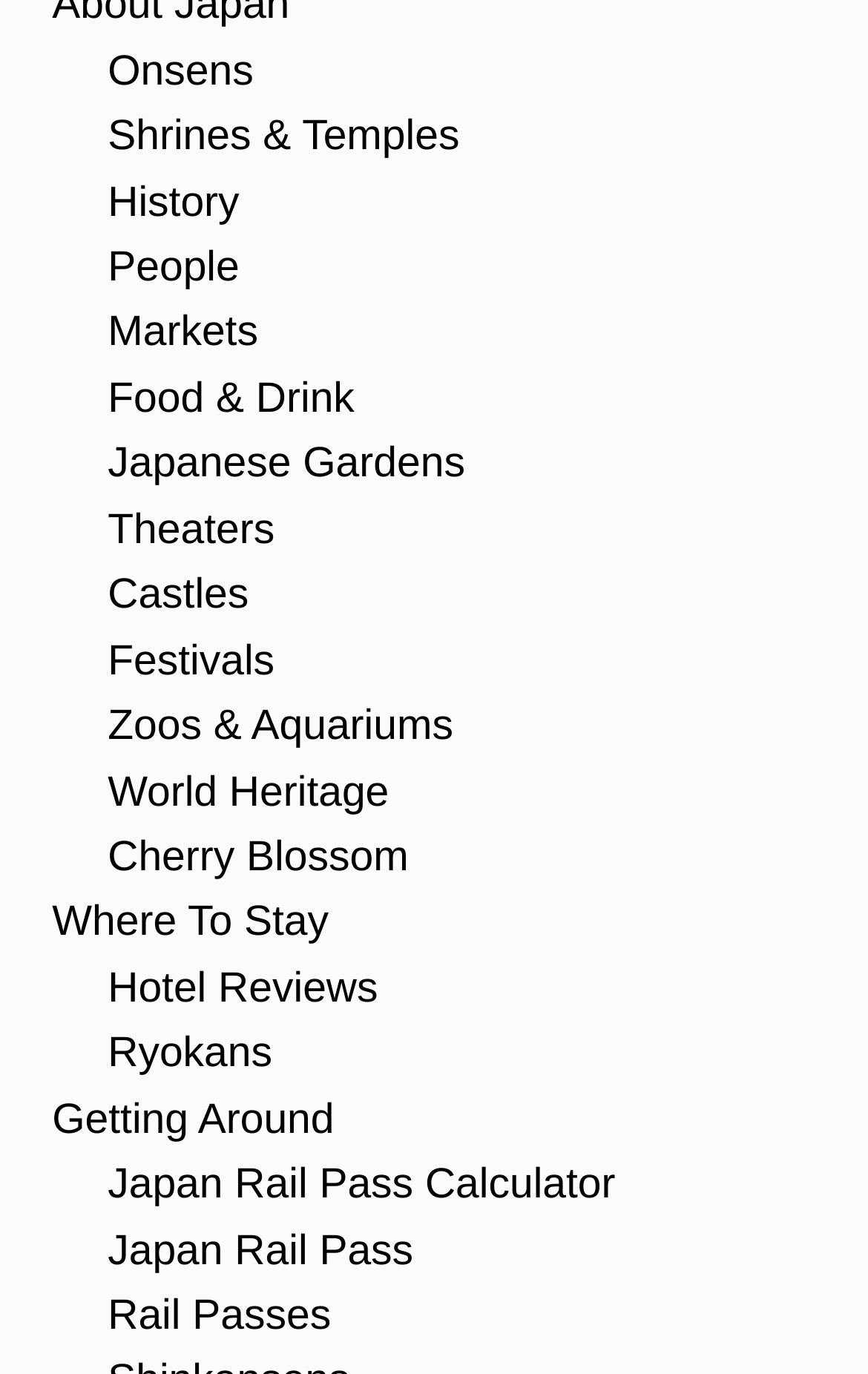Give the bounding box coordinates for the element described as: "History".

[0.124, 0.131, 0.276, 0.165]